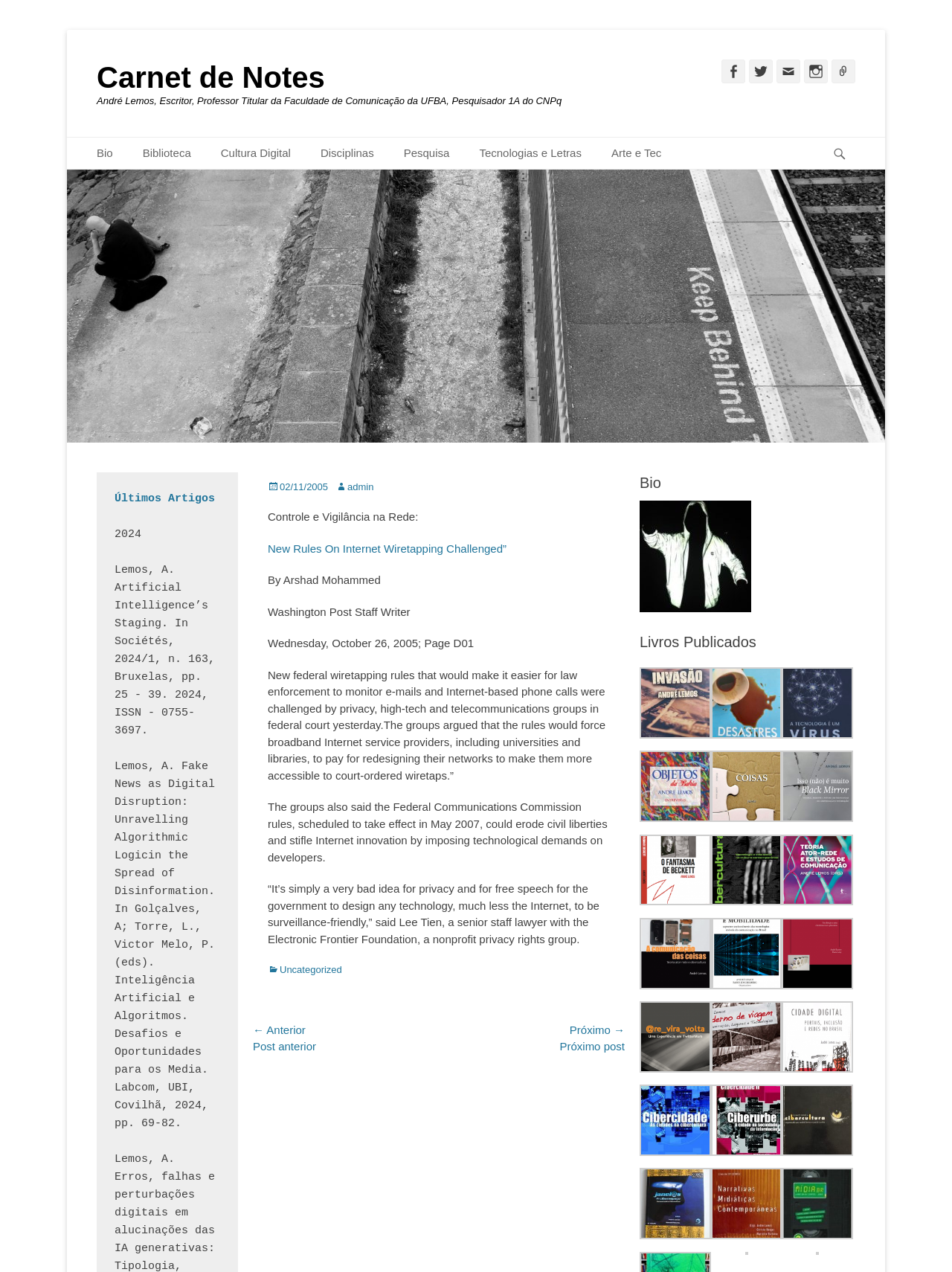Identify the bounding box coordinates of the clickable region necessary to fulfill the following instruction: "Click on the Facebook link". The bounding box coordinates should be four float numbers between 0 and 1, i.e., [left, top, right, bottom].

[0.758, 0.047, 0.783, 0.065]